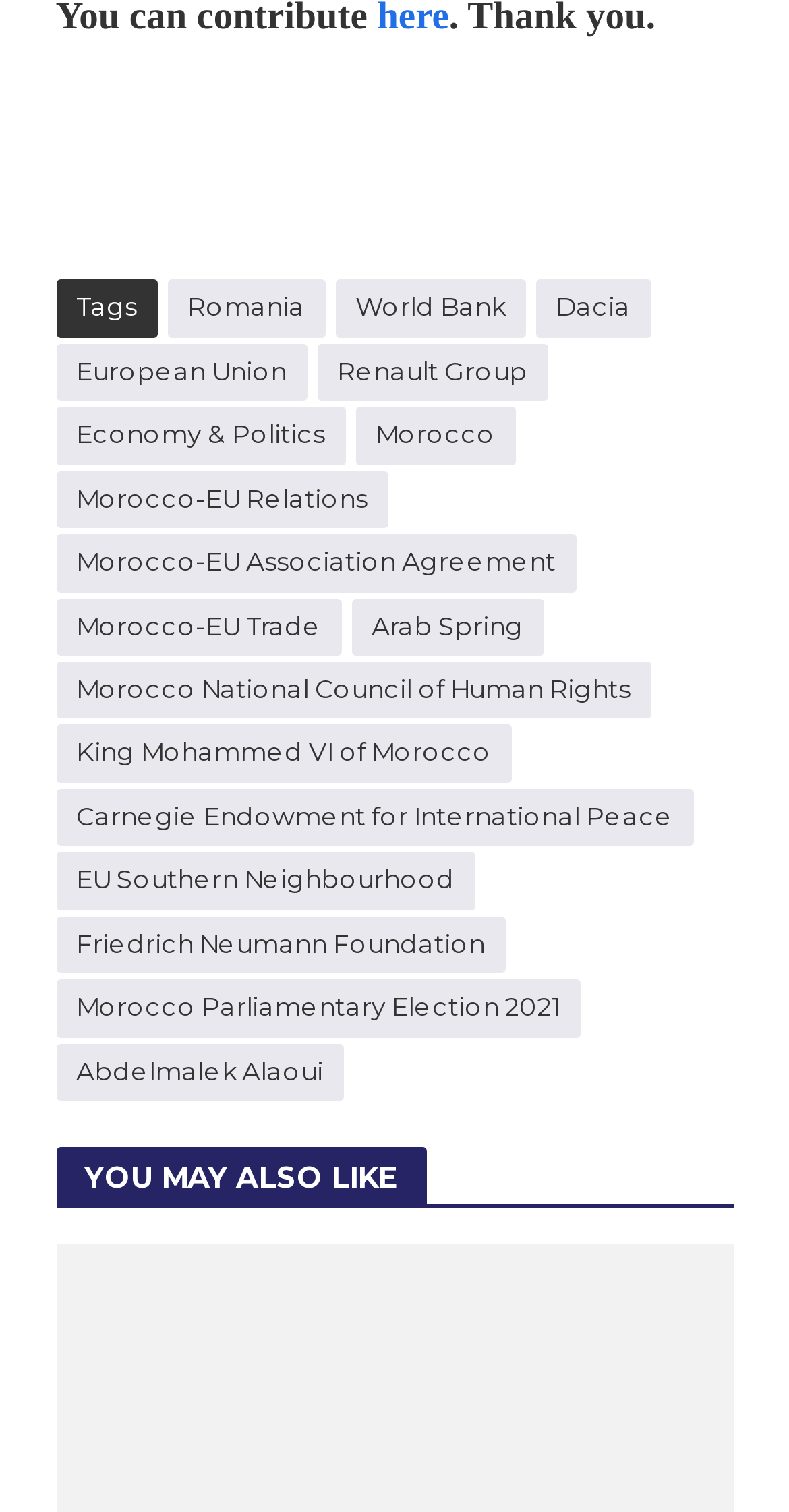Can you find the bounding box coordinates for the element that needs to be clicked to execute this instruction: "explore the EU Southern Neighbourhood"? The coordinates should be given as four float numbers between 0 and 1, i.e., [left, top, right, bottom].

[0.071, 0.564, 0.601, 0.602]